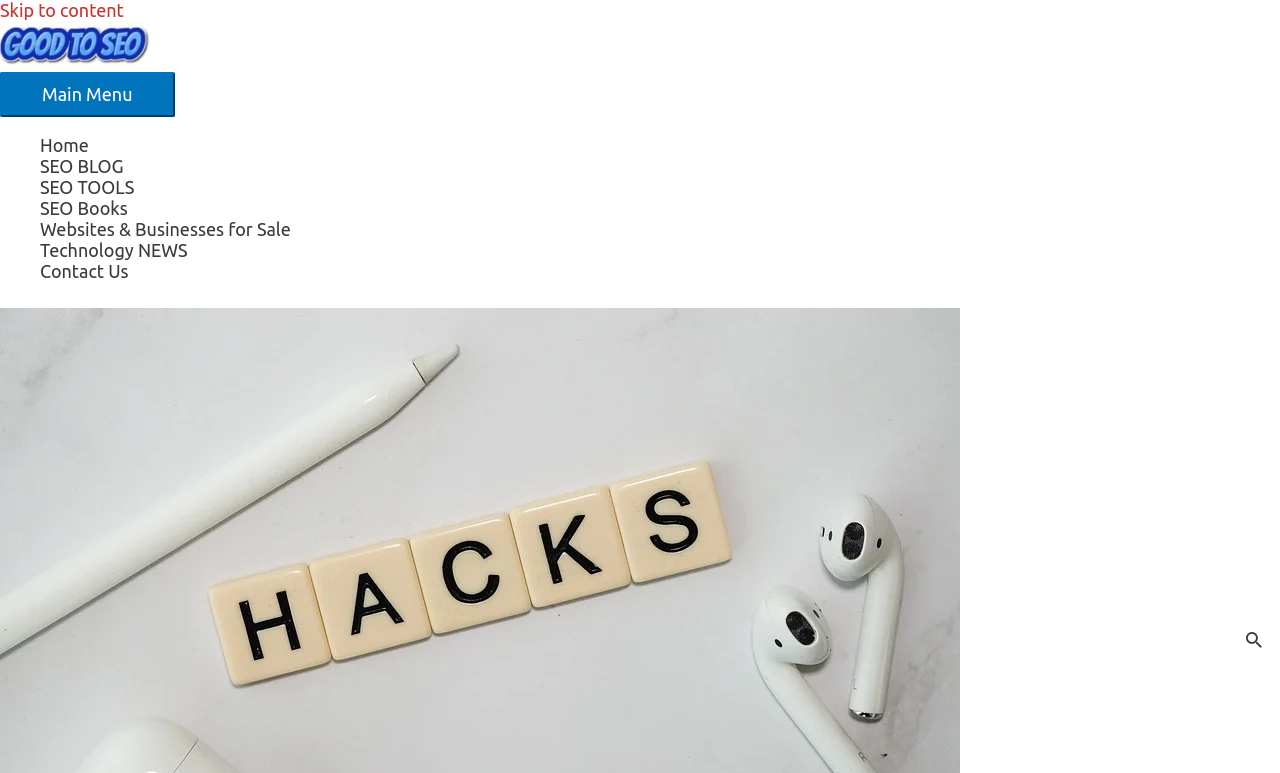Identify the bounding box of the HTML element described here: "alt="Good To SEO"". Provide the coordinates as four float numbers between 0 and 1: [left, top, right, bottom].

[0.0, 0.039, 0.117, 0.065]